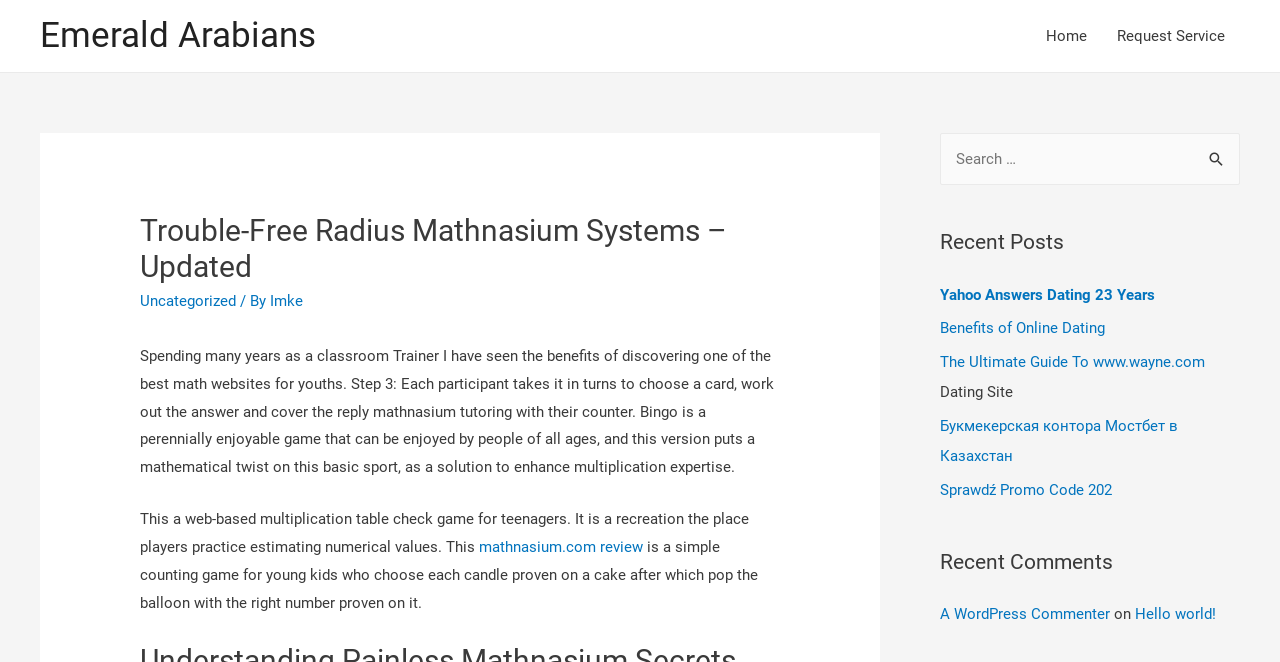Provide a brief response to the question below using a single word or phrase: 
What is the topic of the blog post 'Yahoo Answers Dating 23 Years'?

Online dating